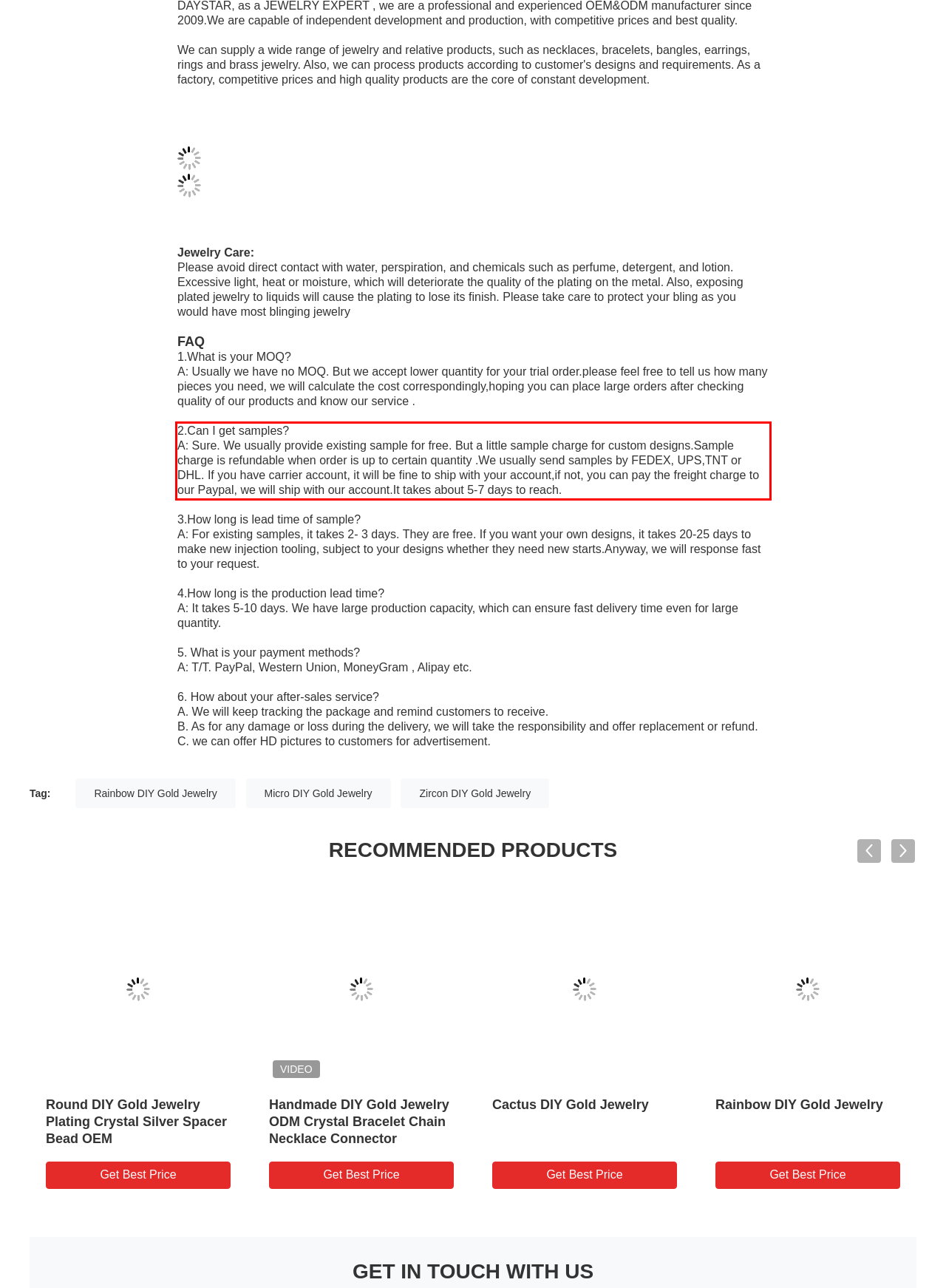Please use OCR to extract the text content from the red bounding box in the provided webpage screenshot.

2.Can I get samples? A: Sure. We usually provide existing sample for free. But a little sample charge for custom designs.Sample charge is refundable when order is up to certain quantity .We usually send samples by FEDEX, UPS,TNT or DHL. If you have carrier account, it will be fine to ship with your account,if not, you can pay the freight charge to our Paypal, we will ship with our account.It takes about 5-7 days to reach.